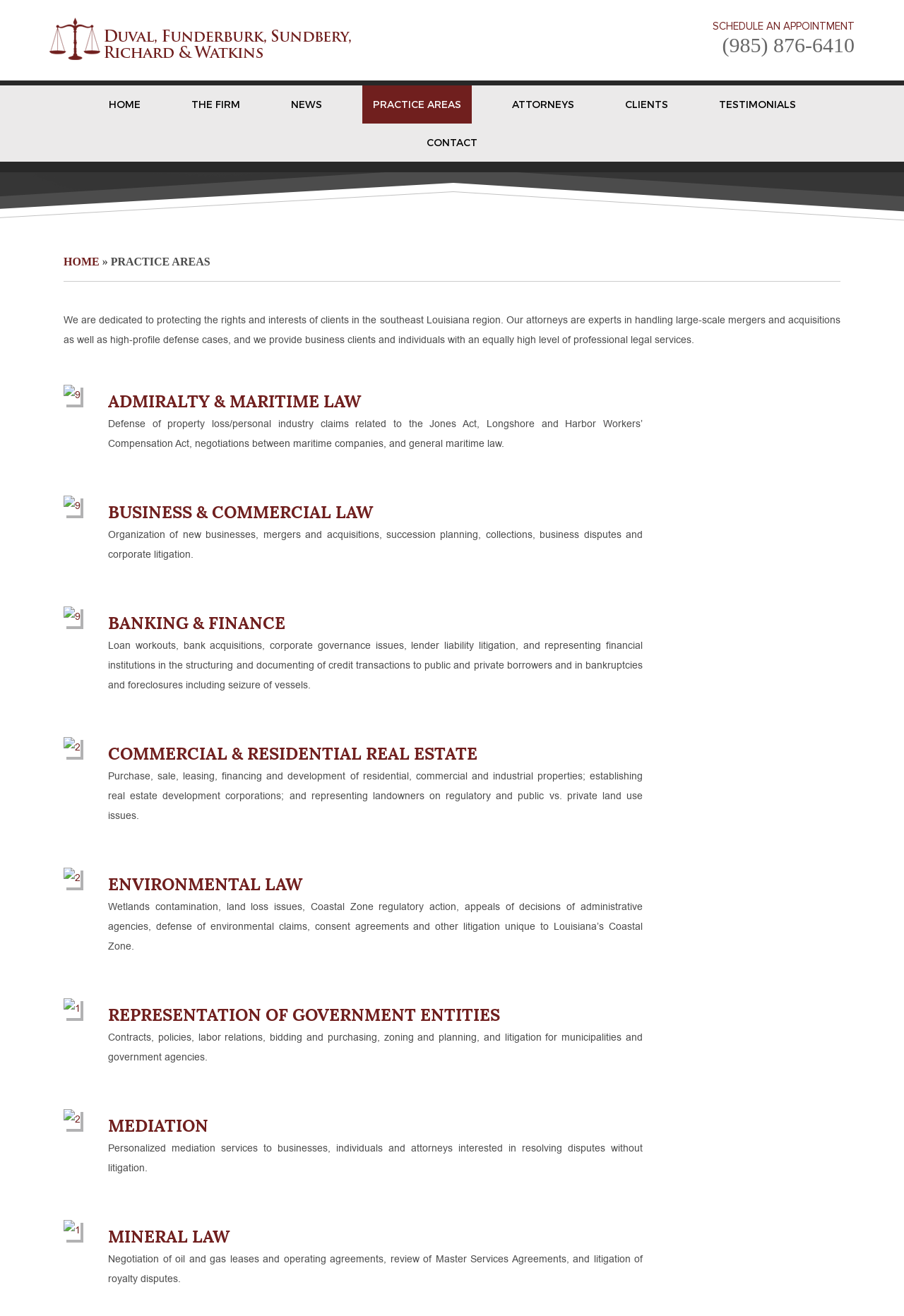Describe the webpage in detail, including text, images, and layout.

This webpage appears to be a law firm's website, specifically showcasing their practice areas. At the top, there is a logo and a link to the law firm's name, "Louisiana Admiralty Maritime Business Commercial Banking Finance Real Estate Personal Injury Houma La Lawyer Attorney". Below this, there is a call-to-action button "SCHEDULE AN APPOINTMENT" and a phone number "(985) 876-6410" on the right side.

The main navigation menu is located below, with links to "HOME", "THE FIRM", "NEWS", "PRACTICE AREAS", "ATTORNEYS", "CLIENTS", "TESTIMONIALS", and "CONTACT". There is also a secondary navigation menu on the left side, with a link to "HOME" and a heading "» PRACTICE AREAS".

The main content of the page is divided into several sections, each describing a specific practice area of the law firm. These sections are arranged vertically, with a brief description of each practice area and a link to learn more. The practice areas include Admiralty & Maritime Law, Business & Commercial Law, Banking & Finance, Commercial & Residential Real Estate, Environmental Law, Representation of Government Entities, Mediation, and Mineral Law. Each section has a brief summary of the services offered, and some have accompanying images with numbers "9", "2", or "1".

Overall, the webpage is well-organized, with clear headings and concise descriptions of the law firm's practice areas. The layout is easy to follow, with a clear hierarchy of information and prominent calls-to-action.